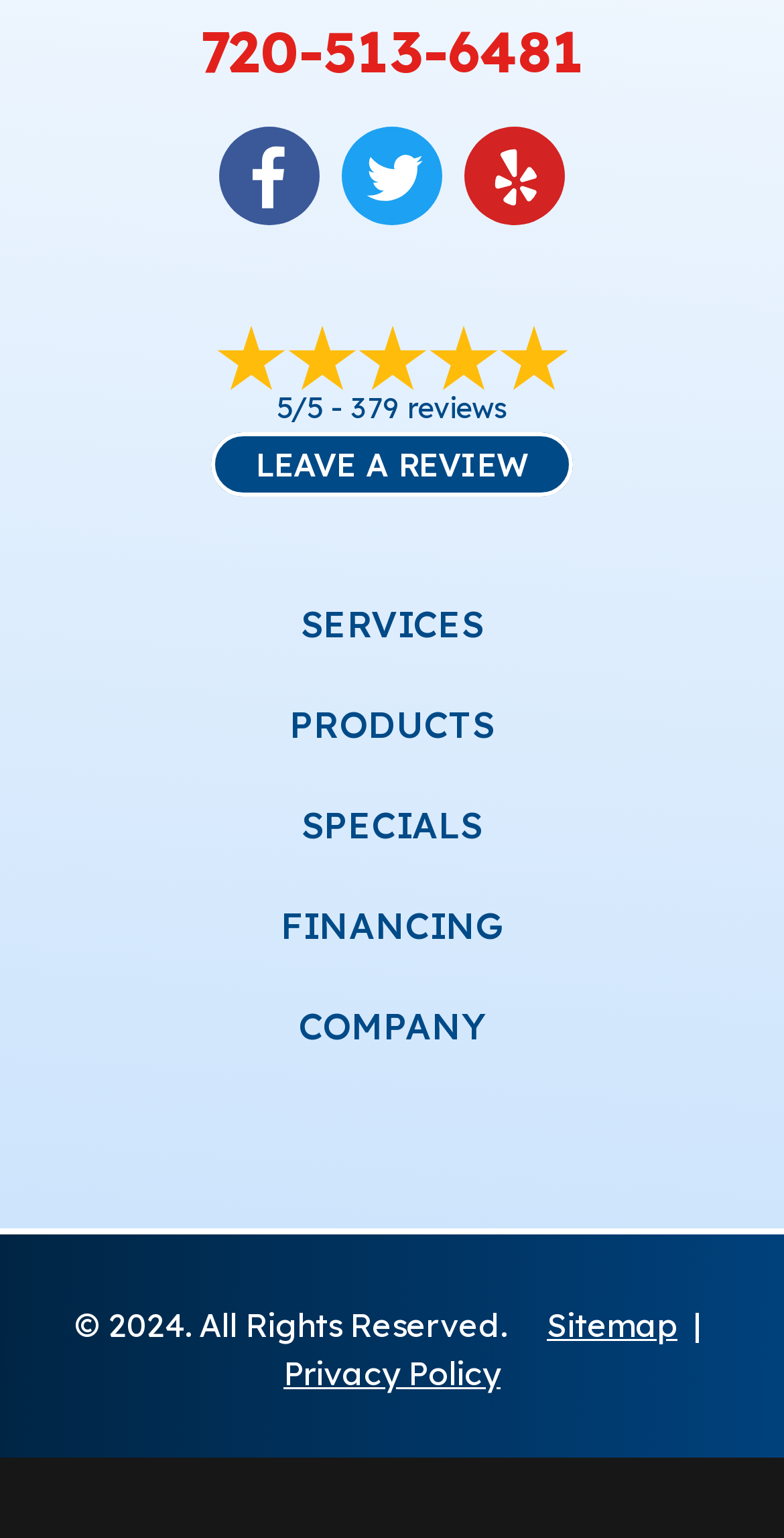What is the last item in the menu at the bottom of the webpage?
Please describe in detail the information shown in the image to answer the question.

The menu items are links located at the bottom of the webpage, and they include 'SERVICES', 'PRODUCTS', 'SPECIALS', 'FINANCING', 'COMPANY', 'Sitemap', and 'Privacy Policy'. The last item in the menu is 'Privacy Policy', which is a link.